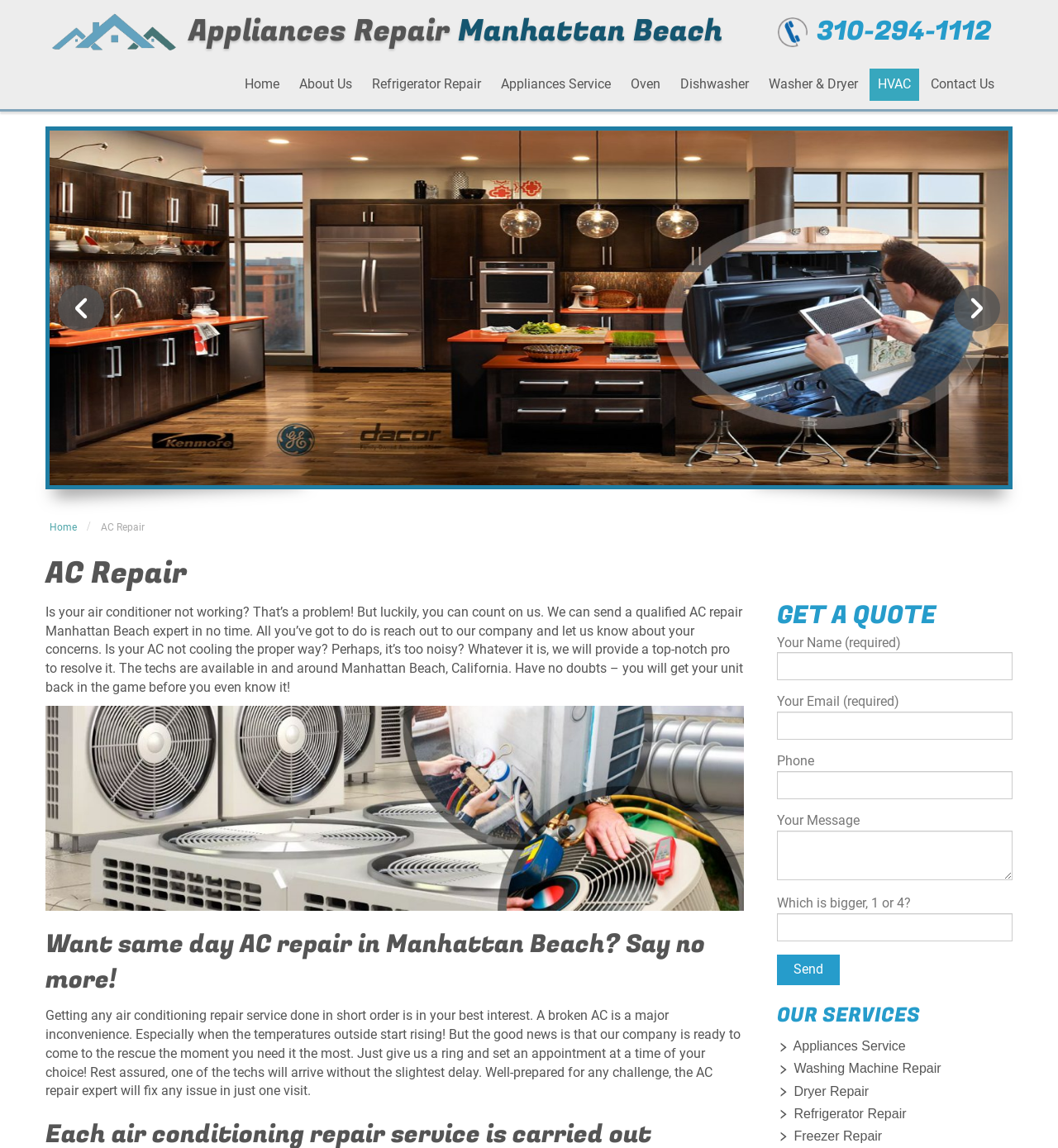What areas do they provide AC repair services to?
Could you answer the question in a detailed manner, providing as much information as possible?

I found the location information by analyzing the text elements on the page, and it mentions Manhattan Beach, California as the area where they provide AC repair services.